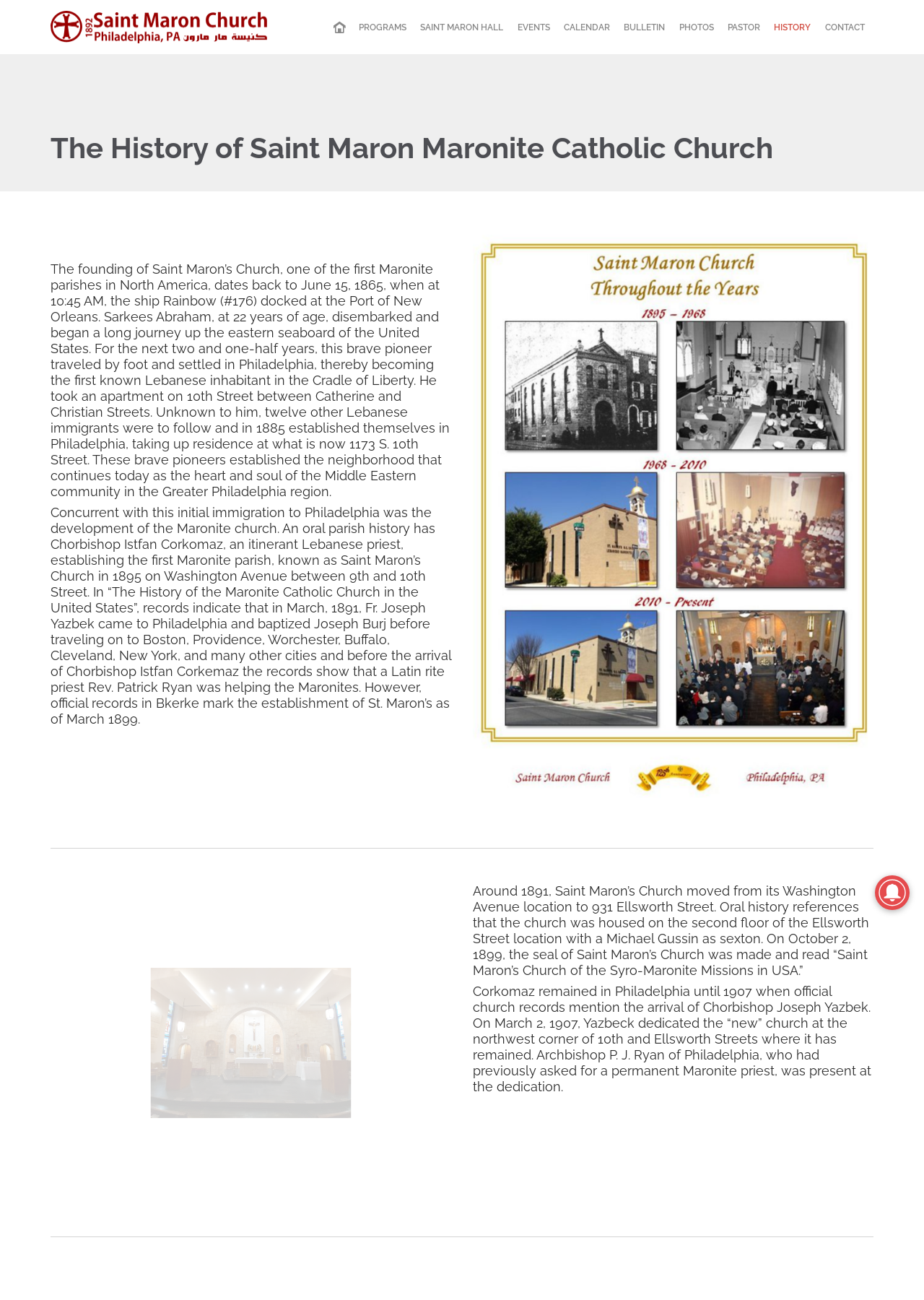Locate the bounding box coordinates of the area where you should click to accomplish the instruction: "Click the 'HISTORY' link".

[0.832, 0.014, 0.883, 0.028]